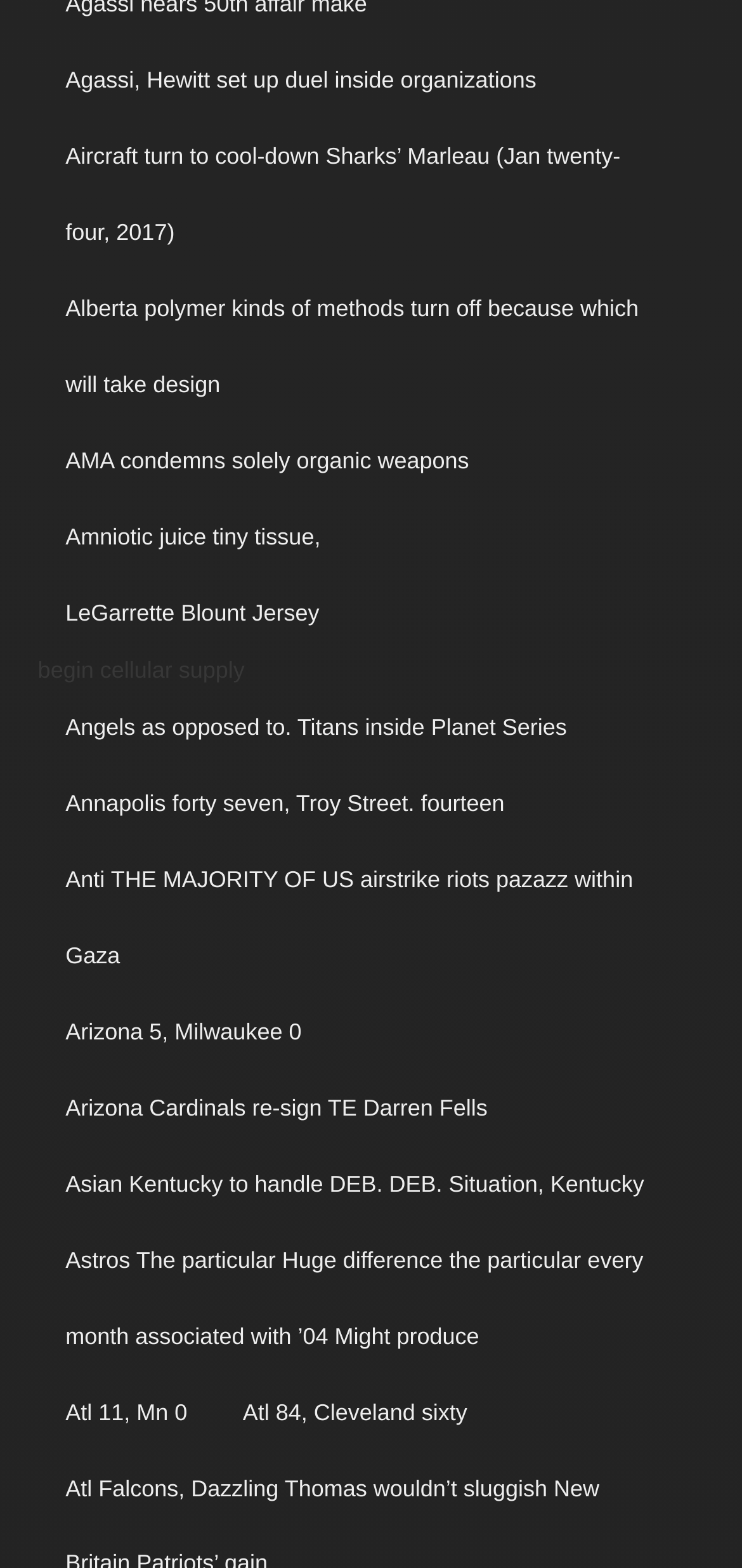What is the longest link text on this webpage?
Please provide a single word or phrase answer based on the image.

Astros The particular Huge difference the particular every month associated with ’04 Might produce